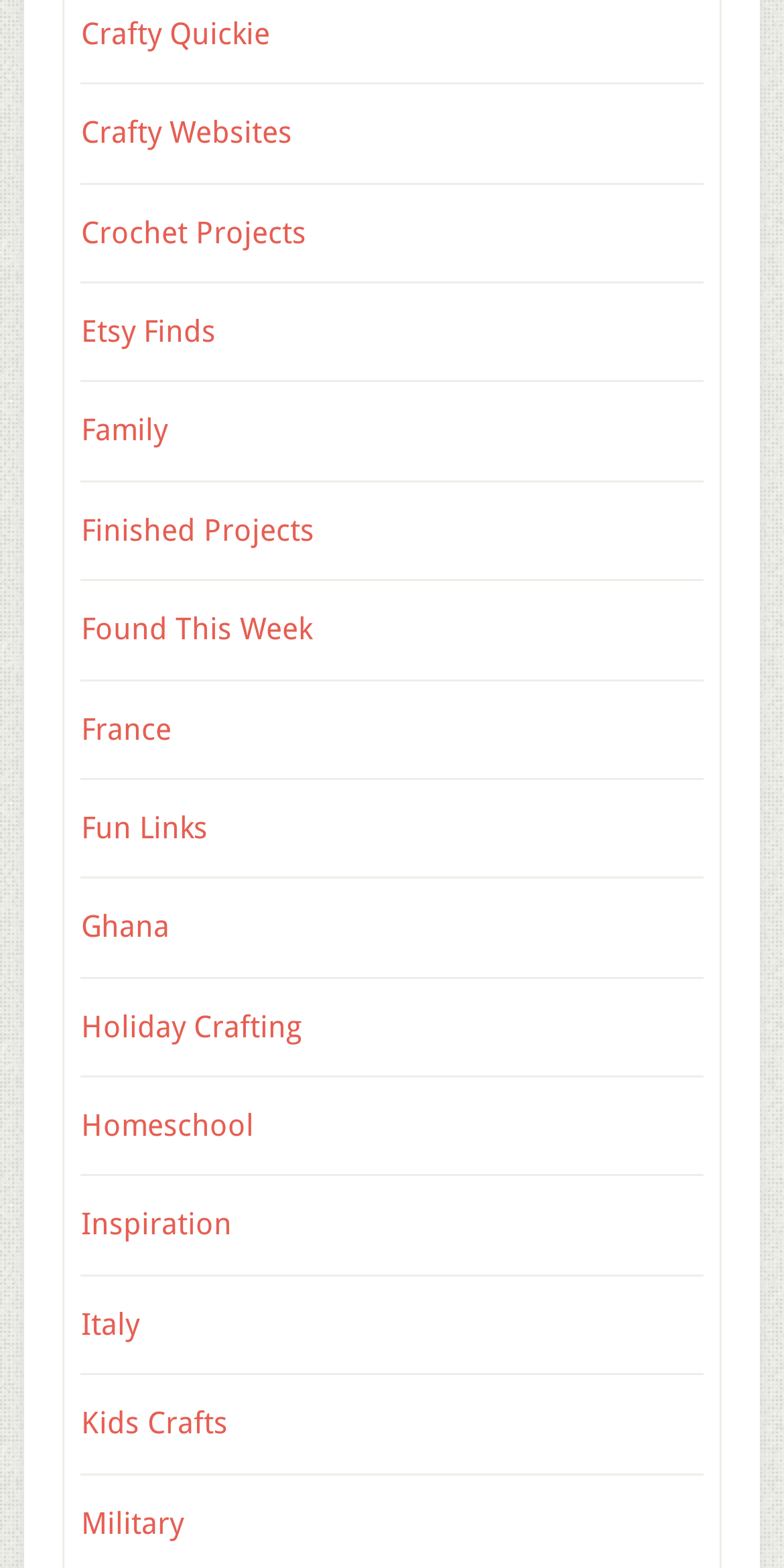Using the description: "Found This Week", identify the bounding box of the corresponding UI element in the screenshot.

[0.103, 0.39, 0.398, 0.413]